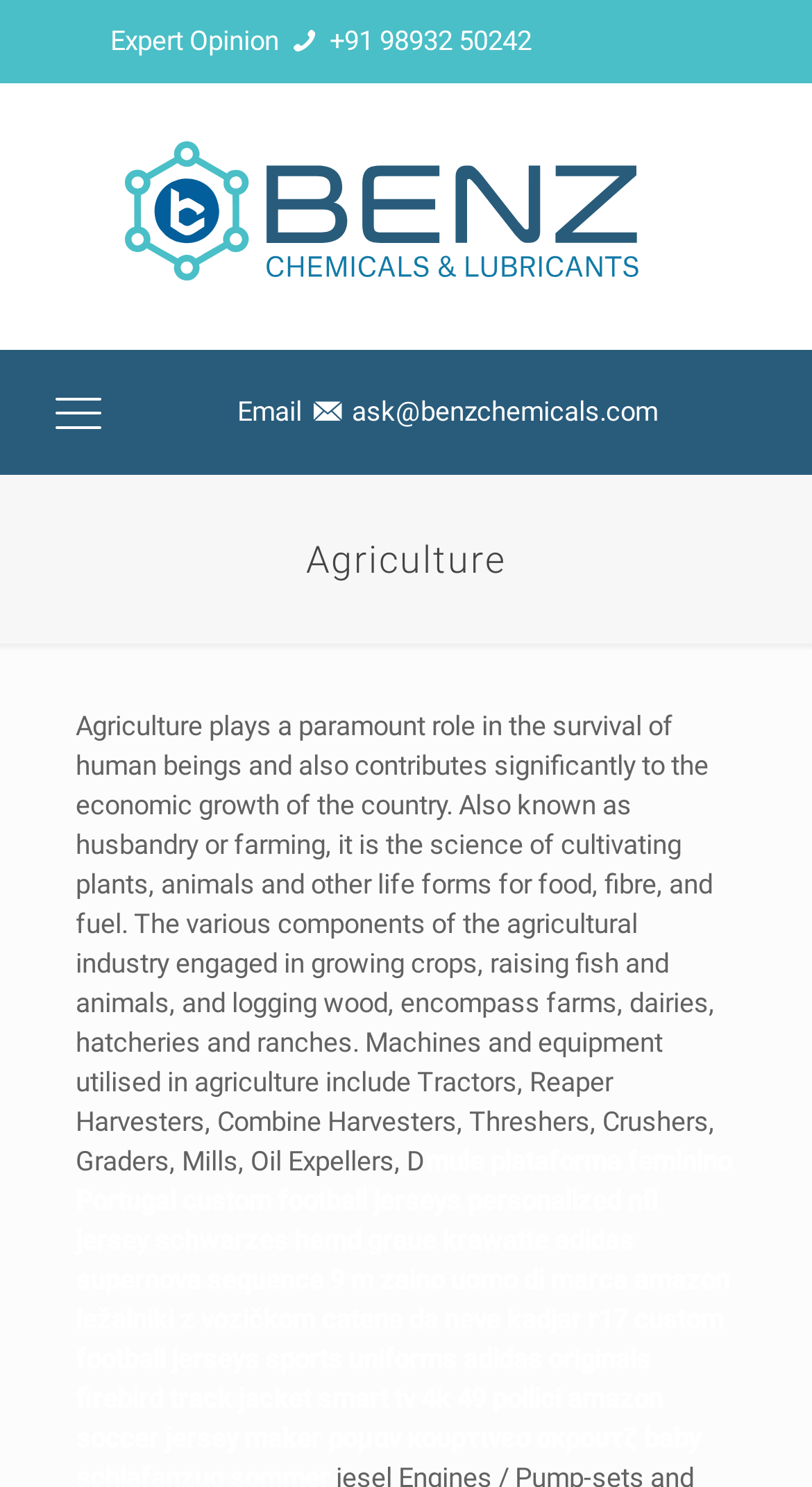Determine the bounding box for the described HTML element: "ask@benzchemicals.com". Ensure the coordinates are four float numbers between 0 and 1 in the format [left, top, right, bottom].

[0.434, 0.265, 0.81, 0.286]